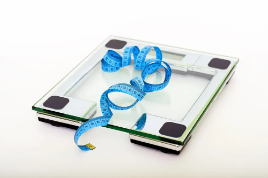Compose an extensive description of the image.

The image features a modern digital weighing scale positioned on a clean background, symbolizing health and fitness. A light blue measuring tape is artistically wrapped around the scale, suggesting themes of body measurement and personal wellness. This visual representation aligns well with discussions on health supplements and body enhancement products, as indicated by recent content exploring topics such as "Booty Pop Cream" and other health-related reviews. The combination of the scale and tape evokes a sense of monitoring health and progress, which complements the context of evaluating various health products available on the market.